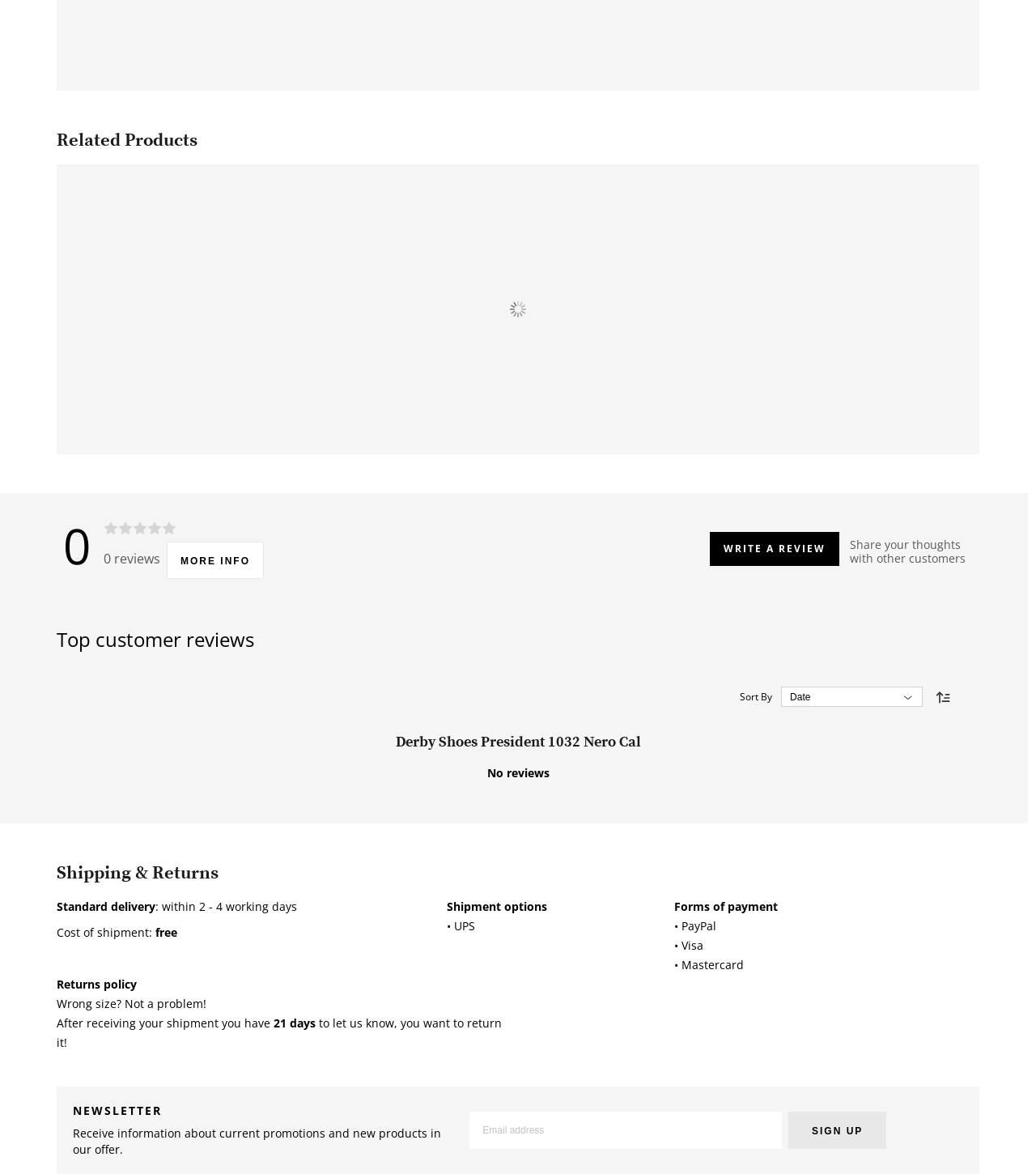How many reviews does the product have?
Provide a short answer using one word or a brief phrase based on the image.

0